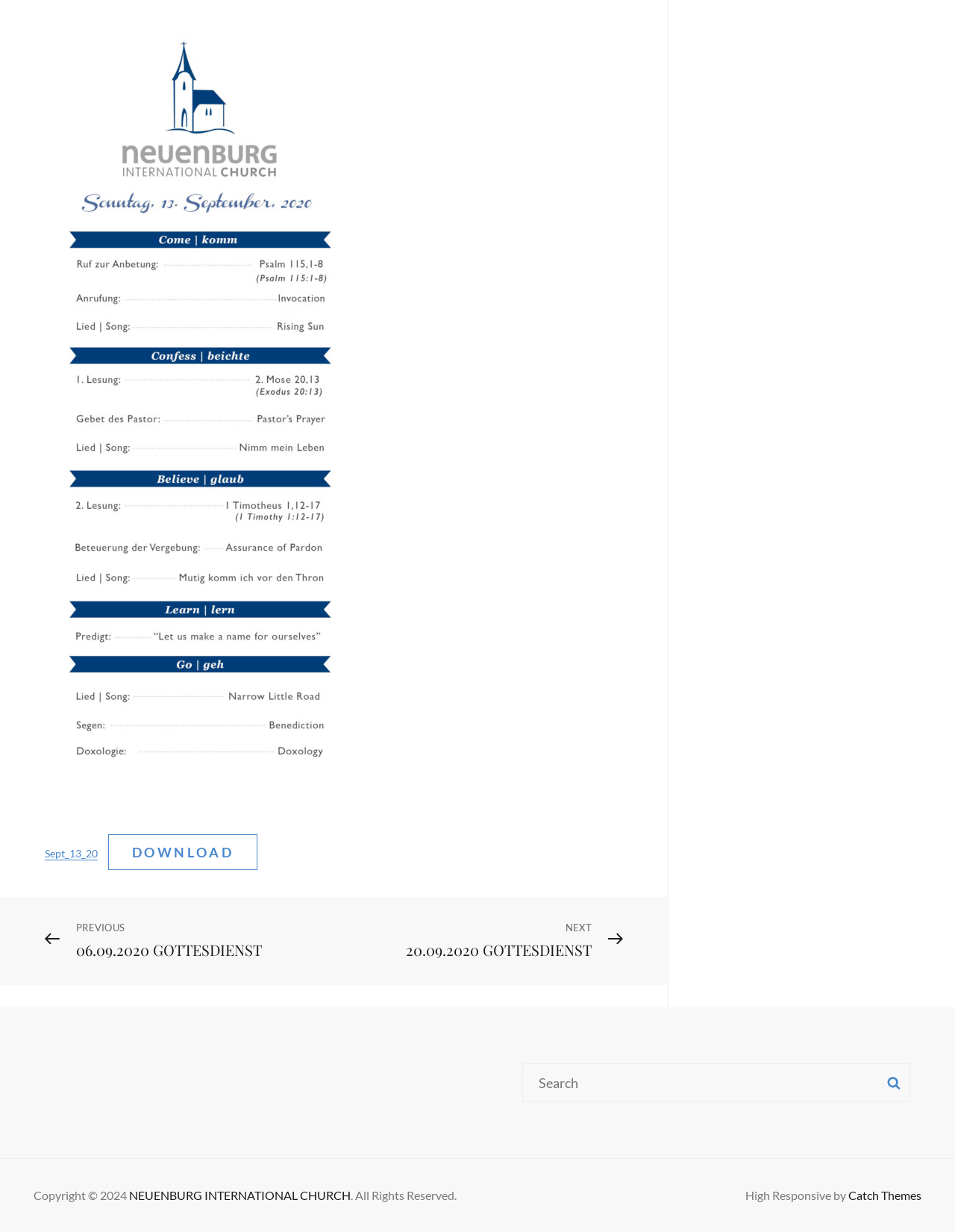Locate the bounding box coordinates of the element that should be clicked to execute the following instruction: "download a file".

[0.113, 0.677, 0.27, 0.706]